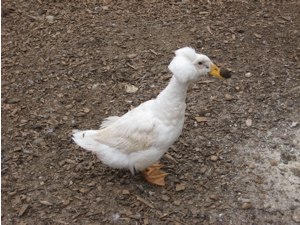Elaborate on all the elements present in the image.

The image features a distinctive white duck with fluffy, curly feathers on its head, resembling a hairstyle. It stands on a textured ground littered with small pebbles and wood chips, contributing to a natural, outdoor setting. The duck’s vibrant yellow bill and webbed feet are prominent, while its body is mostly white, creating a striking contrast. This unique and whimsical bird seems to evoke a sense of playfulness, perfectly fitting in with the theme of charming animal characters that might stir fond memories or inspire creative storytelling.